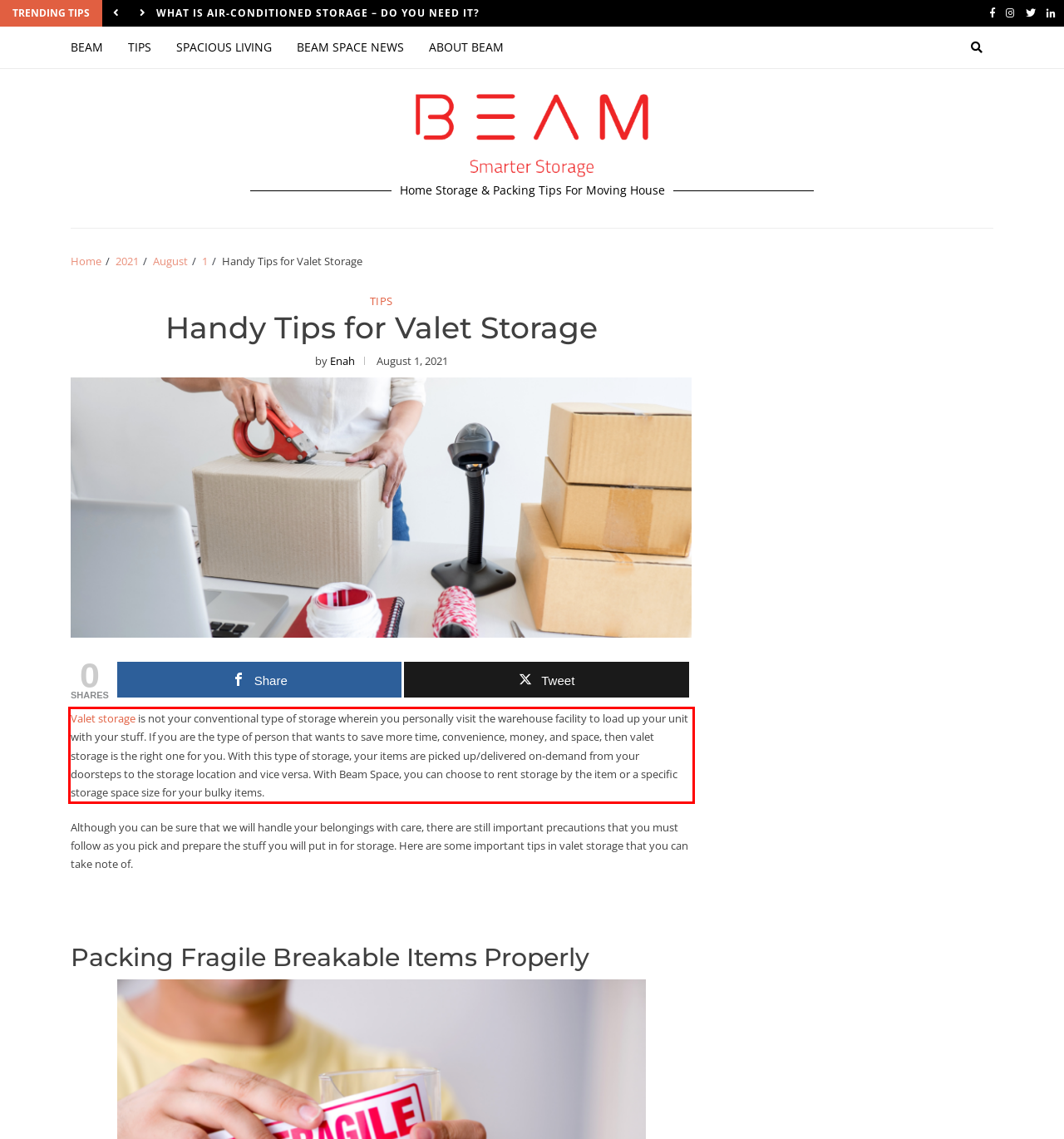Please recognize and transcribe the text located inside the red bounding box in the webpage image.

Valet storage is not your conventional type of storage wherein you personally visit the warehouse facility to load up your unit with your stuff. If you are the type of person that wants to save more time, convenience, money, and space, then valet storage is the right one for you. With this type of storage, your items are picked up/delivered on-demand from your doorsteps to the storage location and vice versa. With Beam Space, you can choose to rent storage by the item or a specific storage space size for your bulky items.